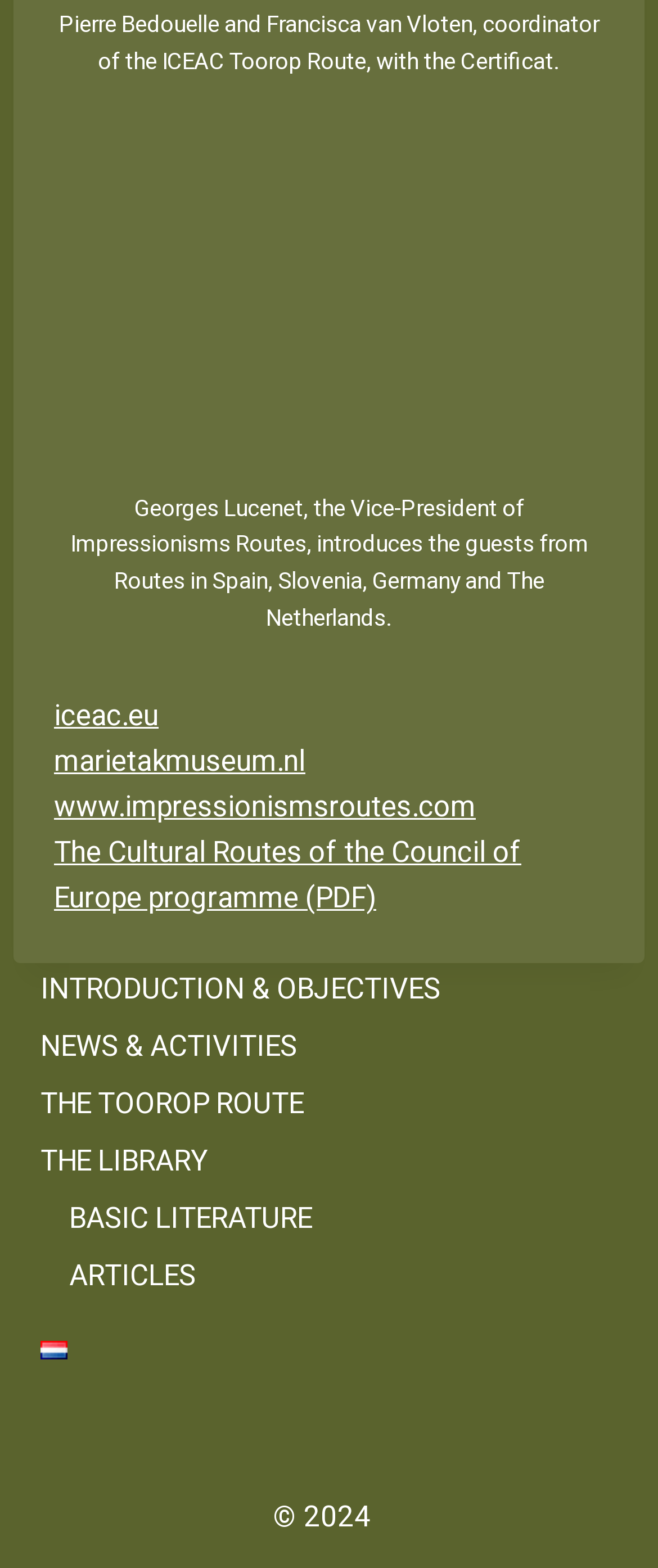Reply to the question with a single word or phrase:
How many links are there in the webpage?

9